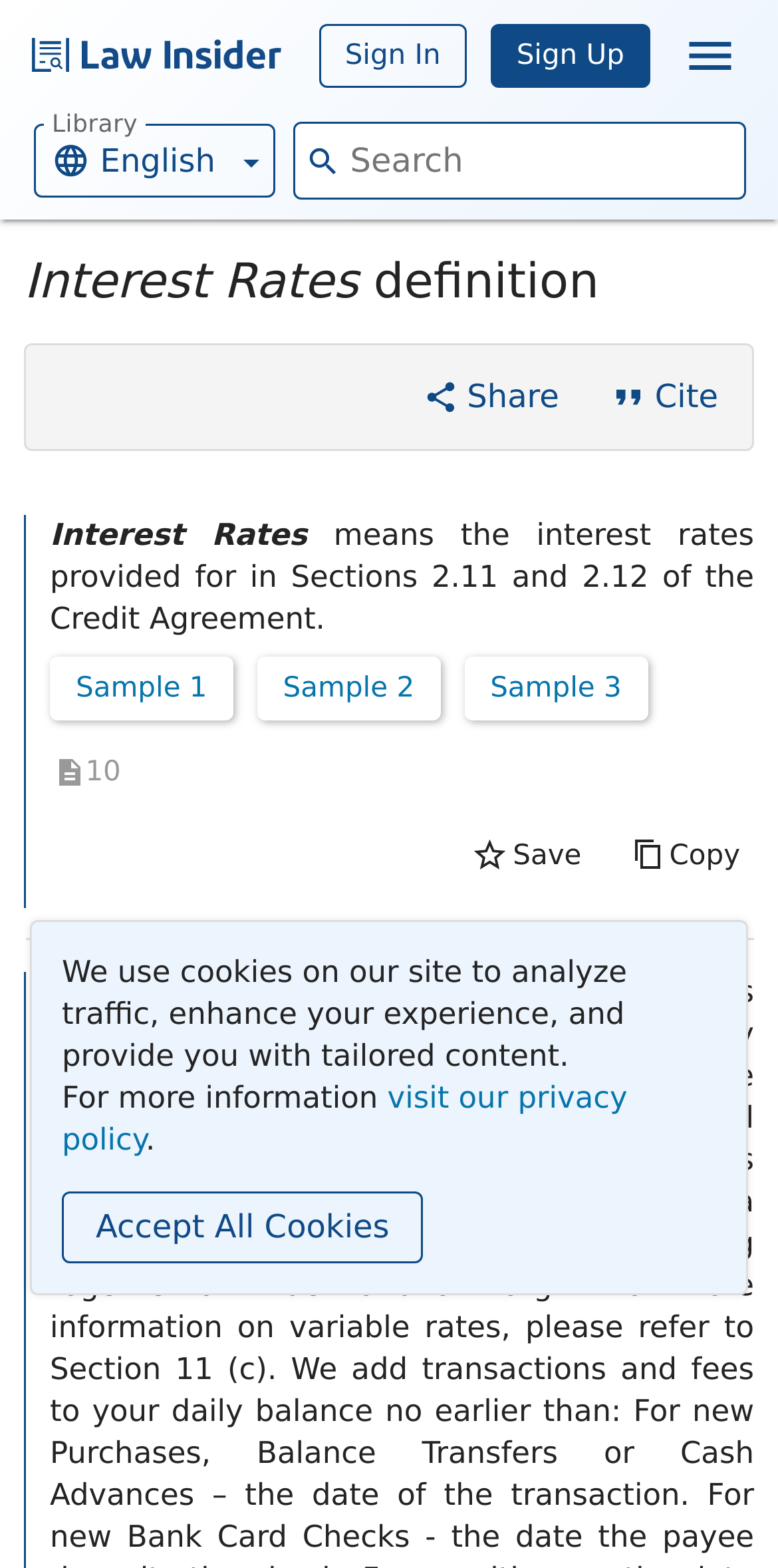Generate a comprehensive description of the webpage content.

The webpage is about the definition of interest rates, specifically in the context of a credit agreement. At the top, there is a navigation bar with links to "Law Insider" and a button to access the library in English. On the right side of the navigation bar, there are buttons to sign in, sign up, and open navigation.

Below the navigation bar, there is a heading that reads "Interest Rates definition" followed by a brief description of what interest rates mean in the context of a credit agreement. The description is divided into two sections, with the first section explaining that interest rates are provided for in Sections 2.11 and 2.12 of the Credit Agreement, and the second section providing more details about how interest charges are calculated.

To the right of the heading, there are buttons to share, cite, and access more information about the definition. Below the description, there are three tooltips with links to sample documents related to Harland Financial Solutions, Inc.

The main content of the webpage is divided into several sections, each explaining a different aspect of interest rates. The sections are separated by blank spaces, and each section has a heading or a bolded term followed by a brief description or explanation. The sections cover topics such as annual percentage rates (APRs), daily periodic rates (DPRs), and how interest charges are calculated.

Throughout the webpage, there are links to related terms and concepts, such as "Annual Percentage Rates", "Daily Periodic Rate", and "variable rates". There are also links to specific sections of the credit agreement, such as Section 11(c).

At the bottom of the webpage, there is a notice about the use of cookies on the site, with a link to visit the privacy policy and a button to accept all cookies.